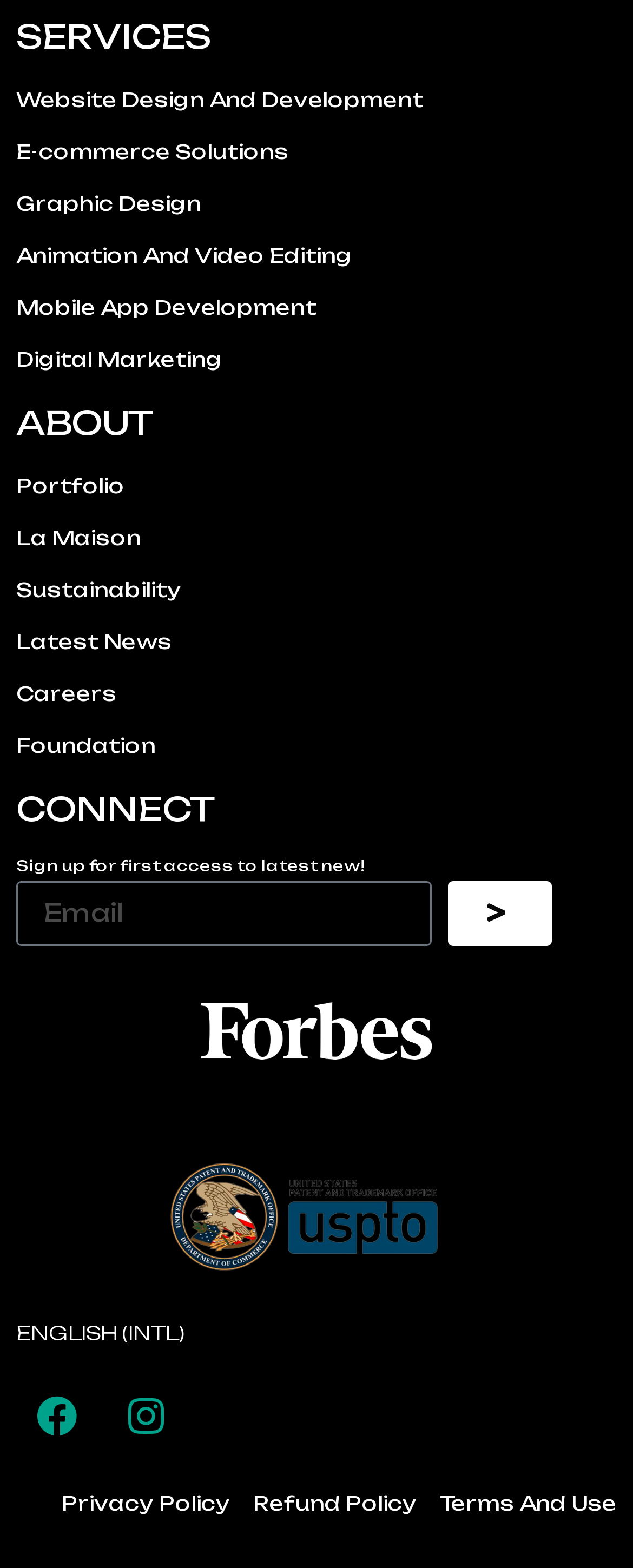Please determine the bounding box coordinates of the element to click on in order to accomplish the following task: "Click on Submit". Ensure the coordinates are four float numbers ranging from 0 to 1, i.e., [left, top, right, bottom].

[0.708, 0.562, 0.872, 0.603]